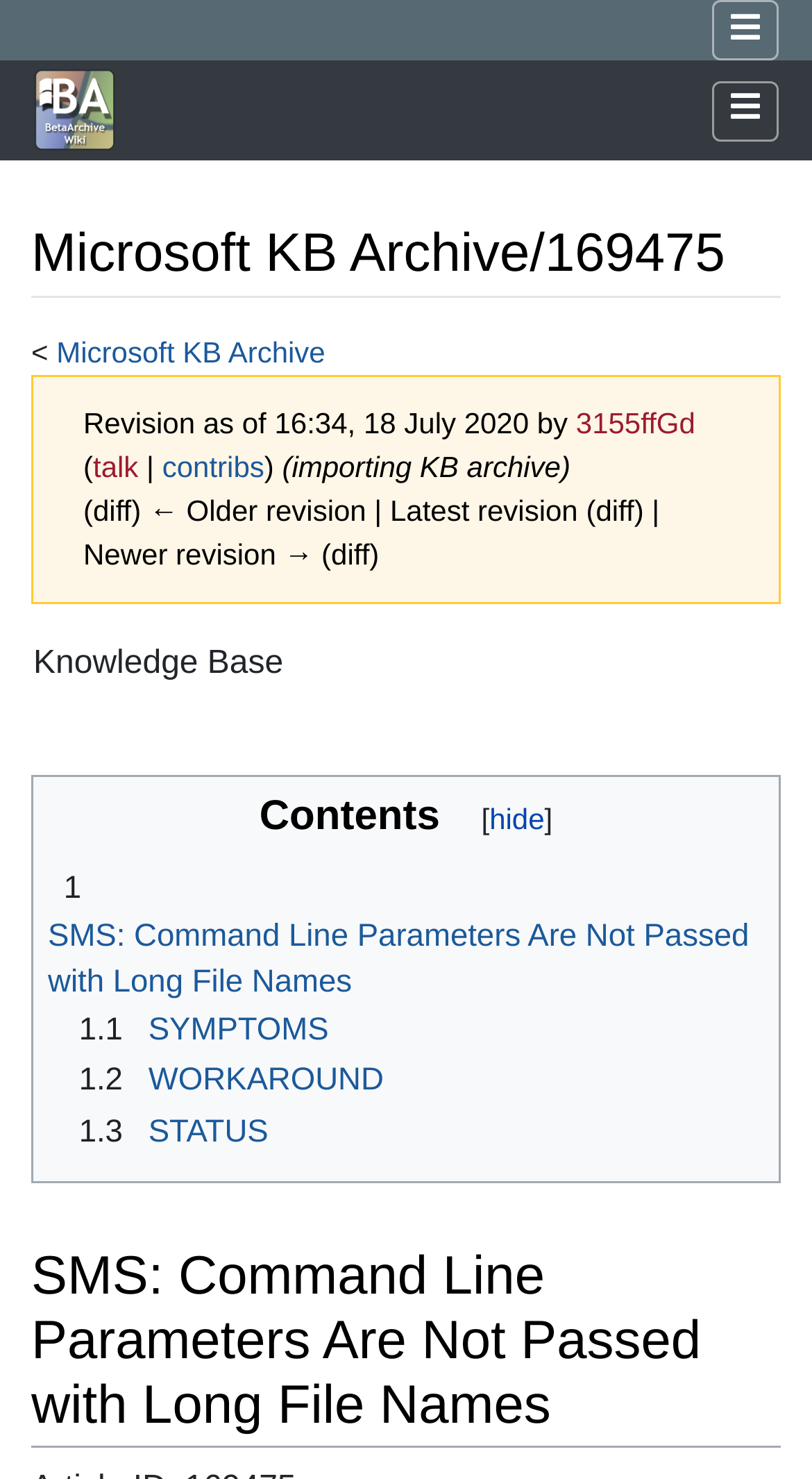What is the name of the wiki?
Observe the image and answer the question with a one-word or short phrase response.

BetaArchive Wiki